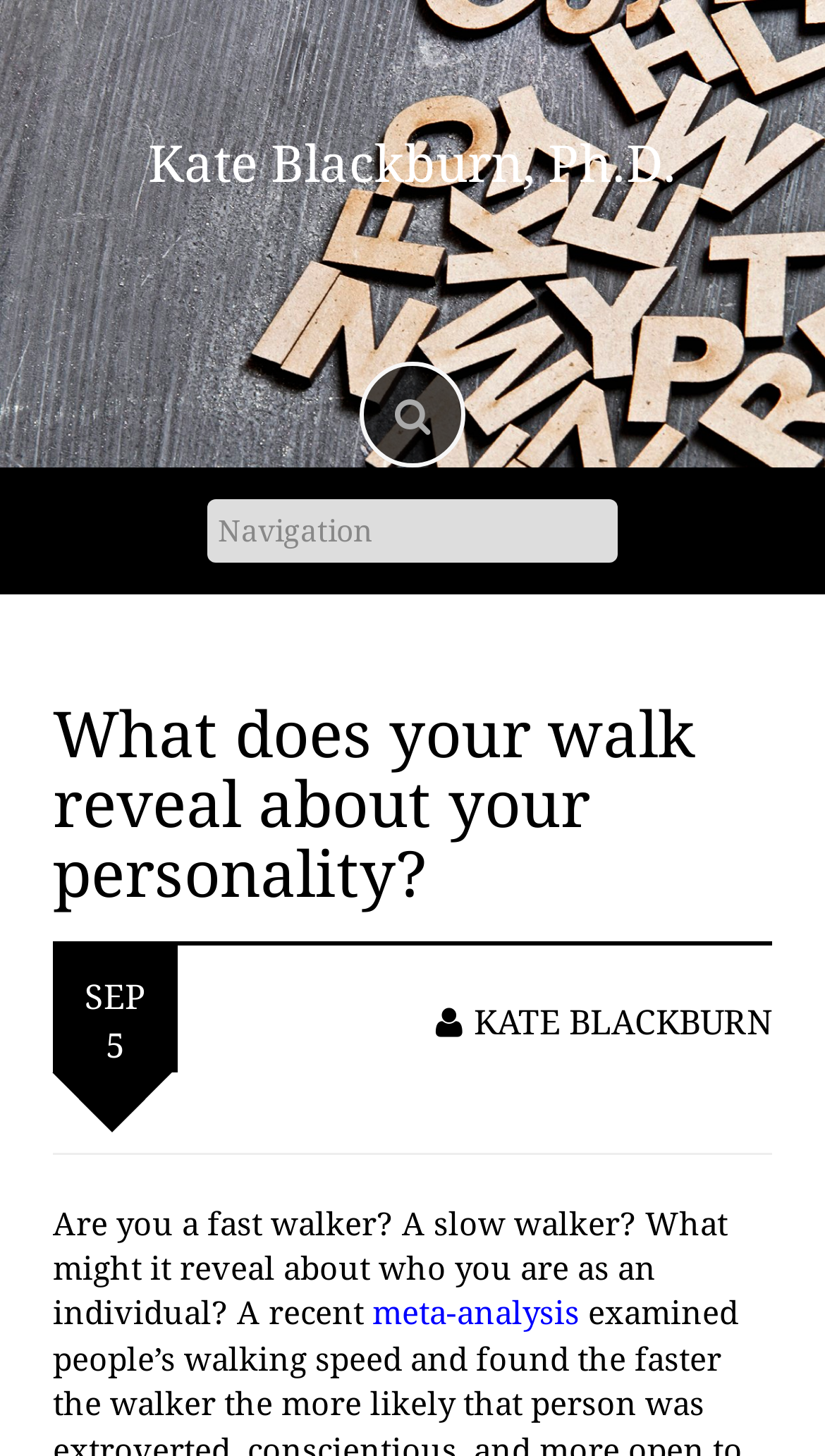Please answer the following question using a single word or phrase: What is the format of the content?

Article